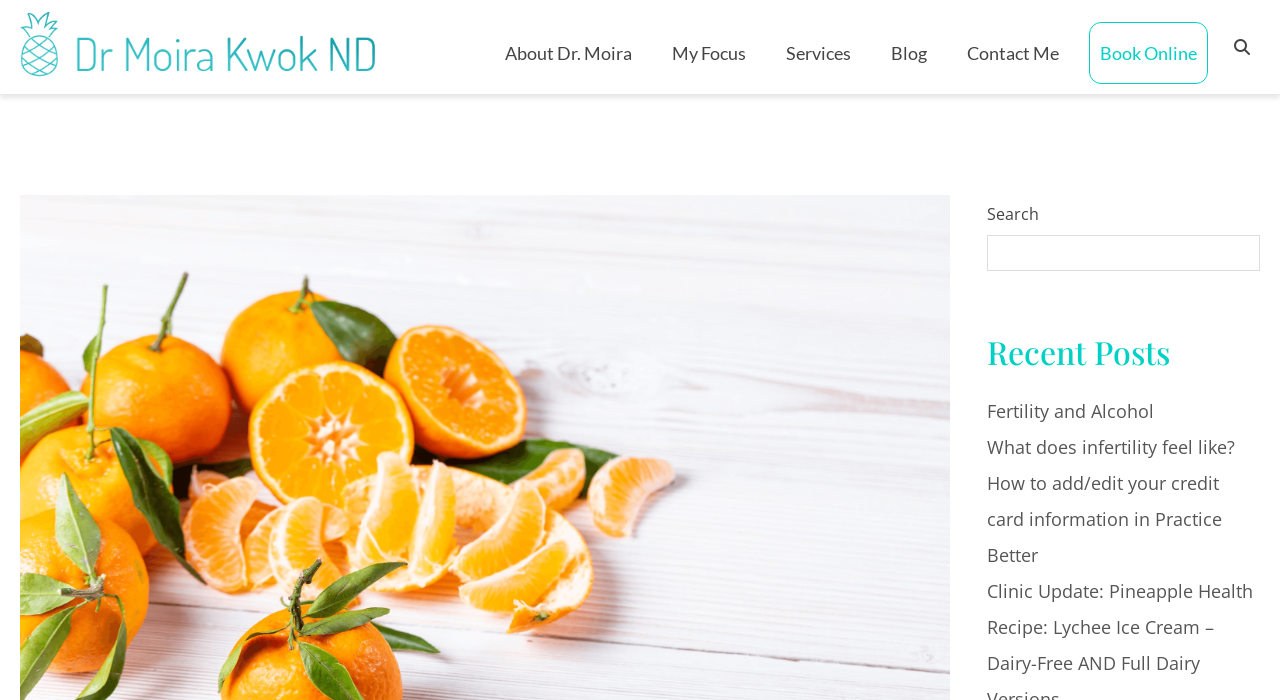Is there a search icon?
Please answer the question with a single word or phrase, referencing the image.

Yes